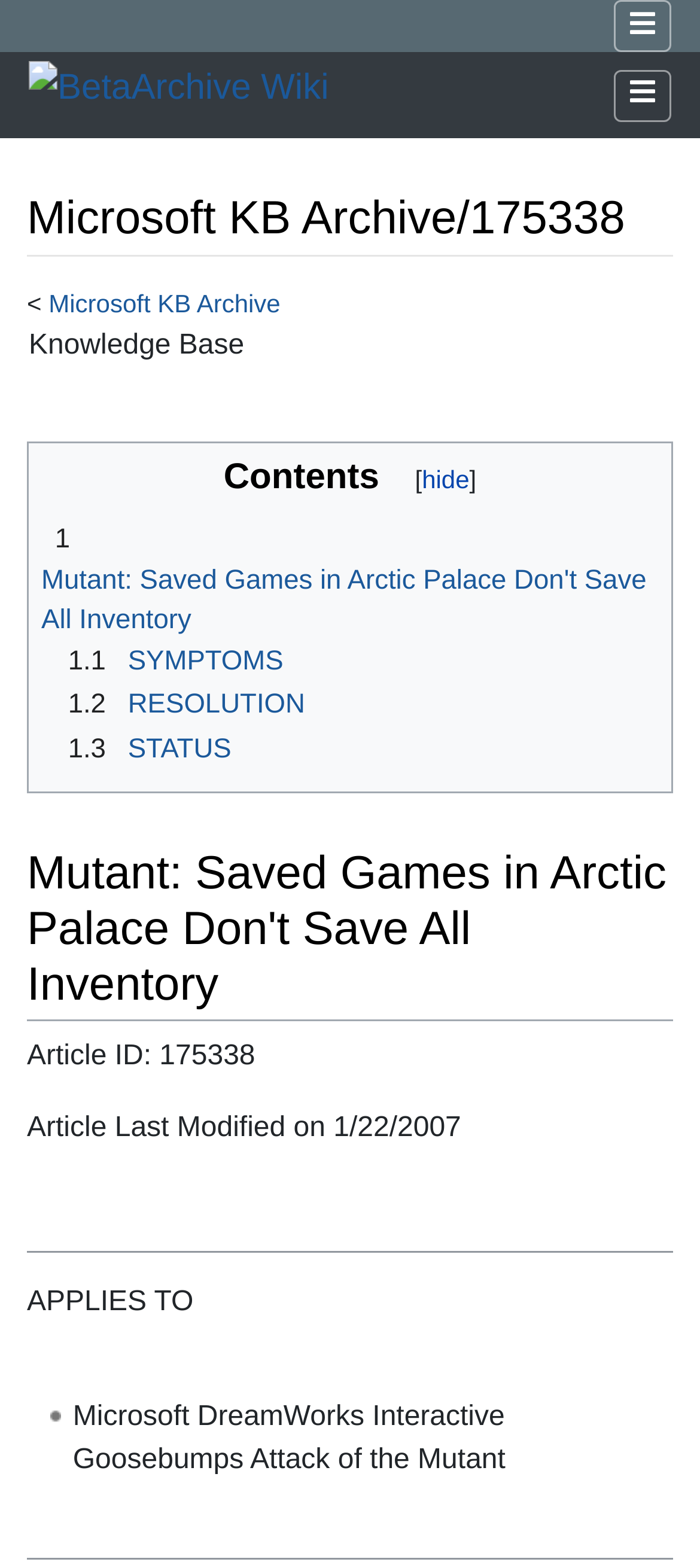Based on the image, please elaborate on the answer to the following question:
What is the name of the software mentioned in the 'APPLIES TO' section?

The 'APPLIES TO' section mentions the software 'Microsoft DreamWorks Interactive Goosebumps Attack of the Mutant'.